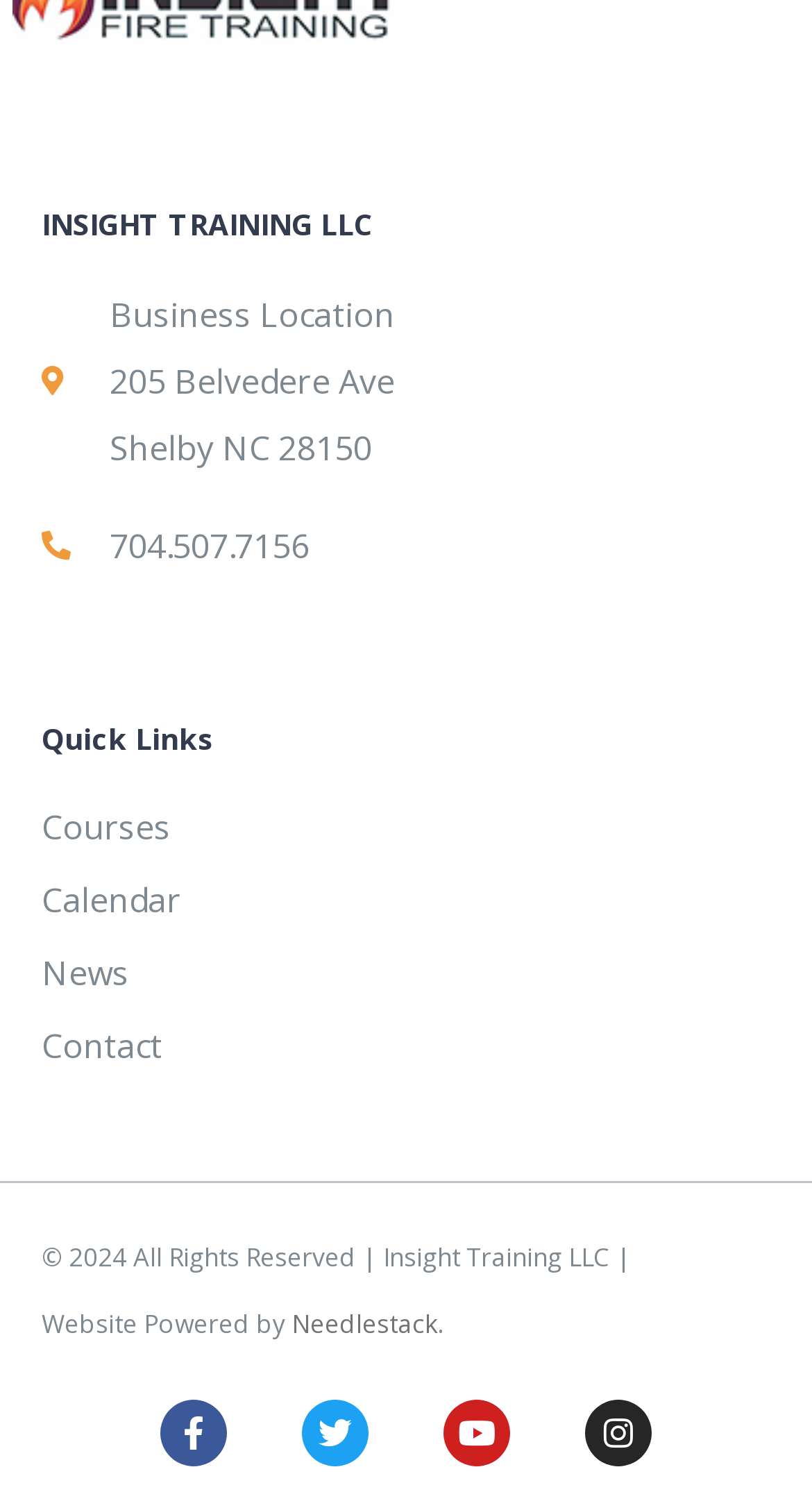Select the bounding box coordinates of the element I need to click to carry out the following instruction: "Visit Facebook page".

[0.197, 0.929, 0.279, 0.973]